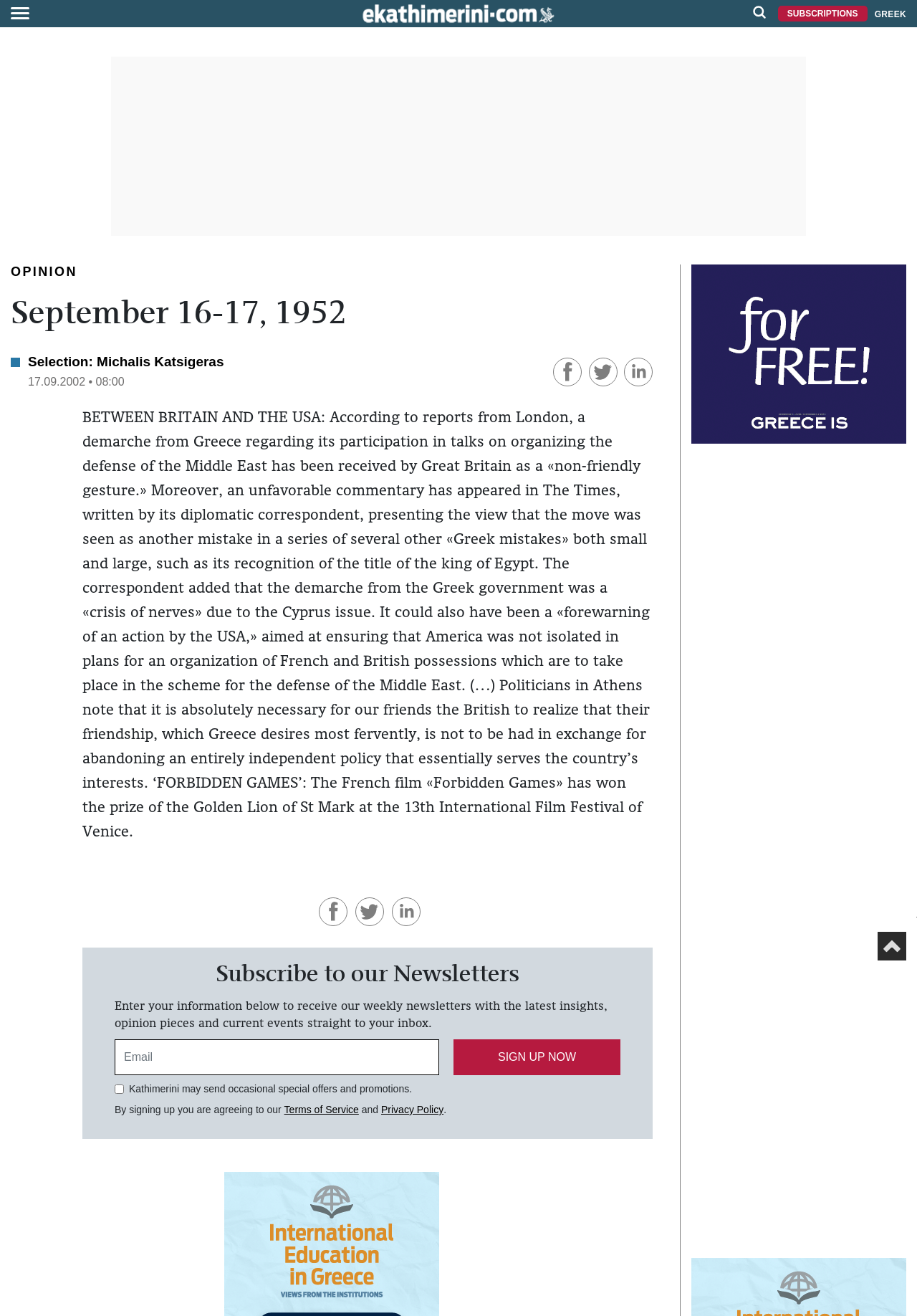How many social media sharing options are available?
Using the visual information, answer the question in a single word or phrase.

3